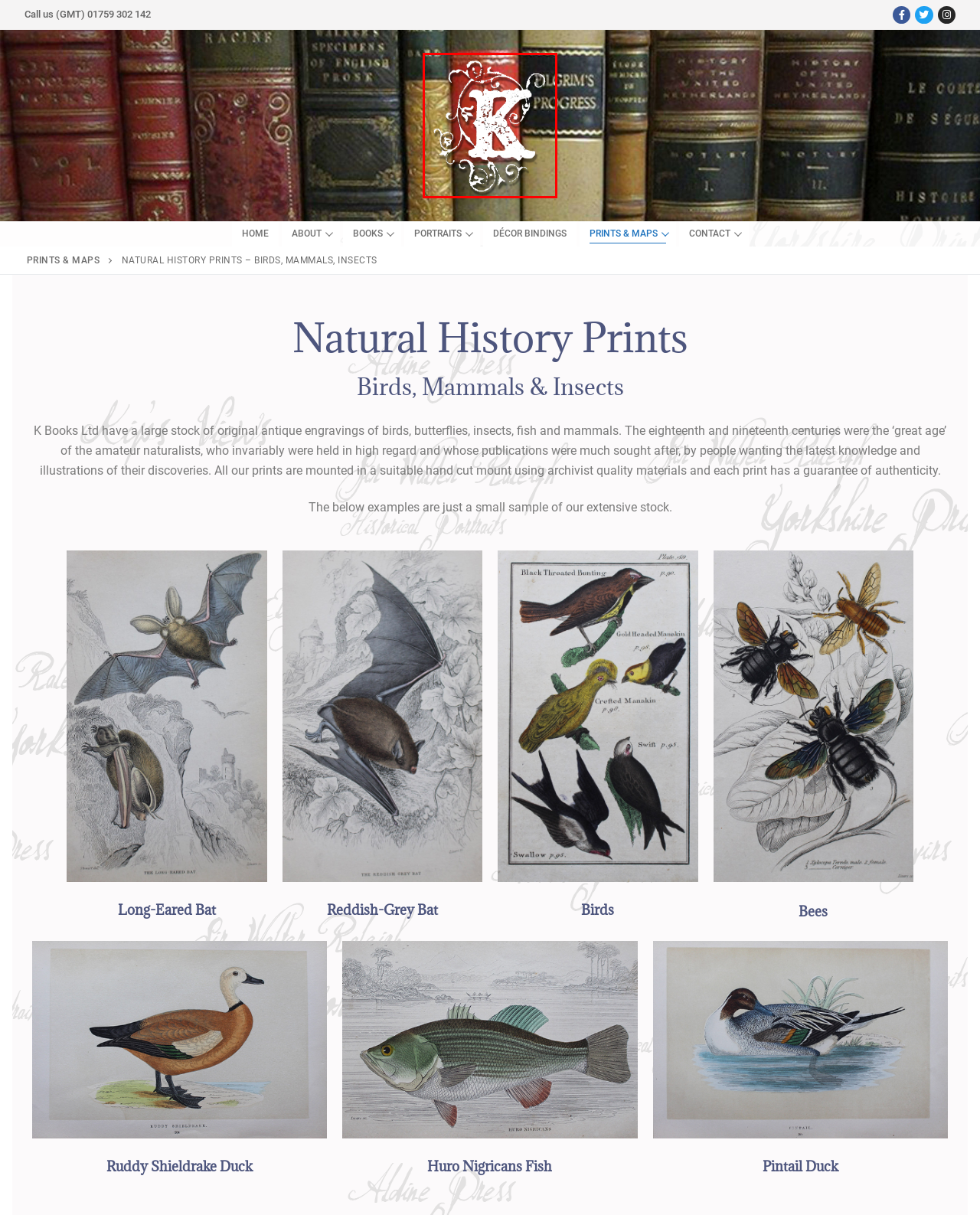Using the screenshot of a webpage with a red bounding box, pick the webpage description that most accurately represents the new webpage after the element inside the red box is clicked. Here are the candidates:
A. Portraits – K Books
B. Prints & Maps – K Books
C. Contact – K Books
D. About – K Books
E. ABA: Antiquarian Booksellers' Association
F. Décor Bindings – K Books
G. Books – K Books
H. K Books – Antiquarian & Rare Booksellers

H